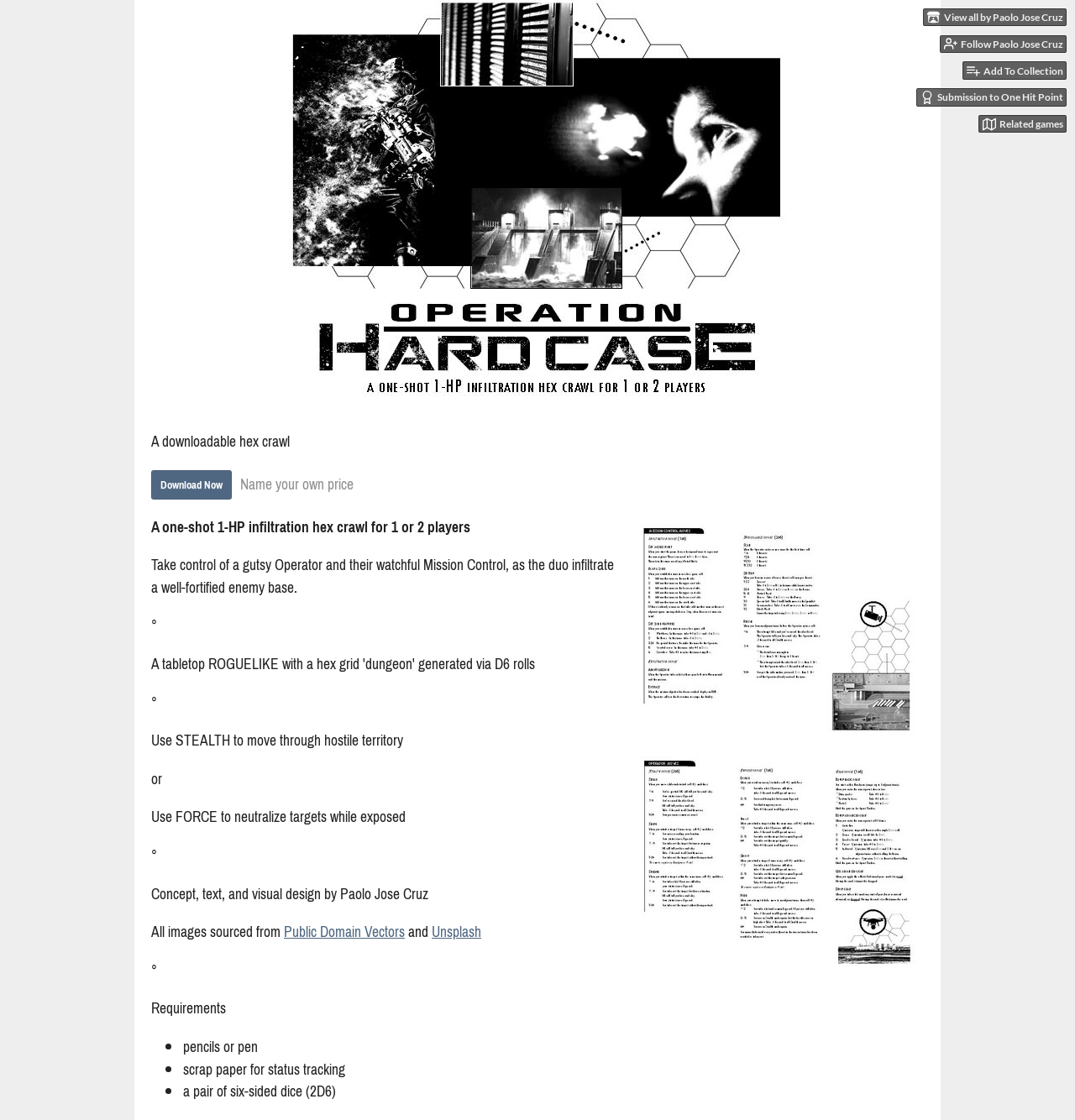Please identify the bounding box coordinates of the area that needs to be clicked to fulfill the following instruction: "View all games by Paolo Jose Cruz."

[0.859, 0.007, 0.992, 0.024]